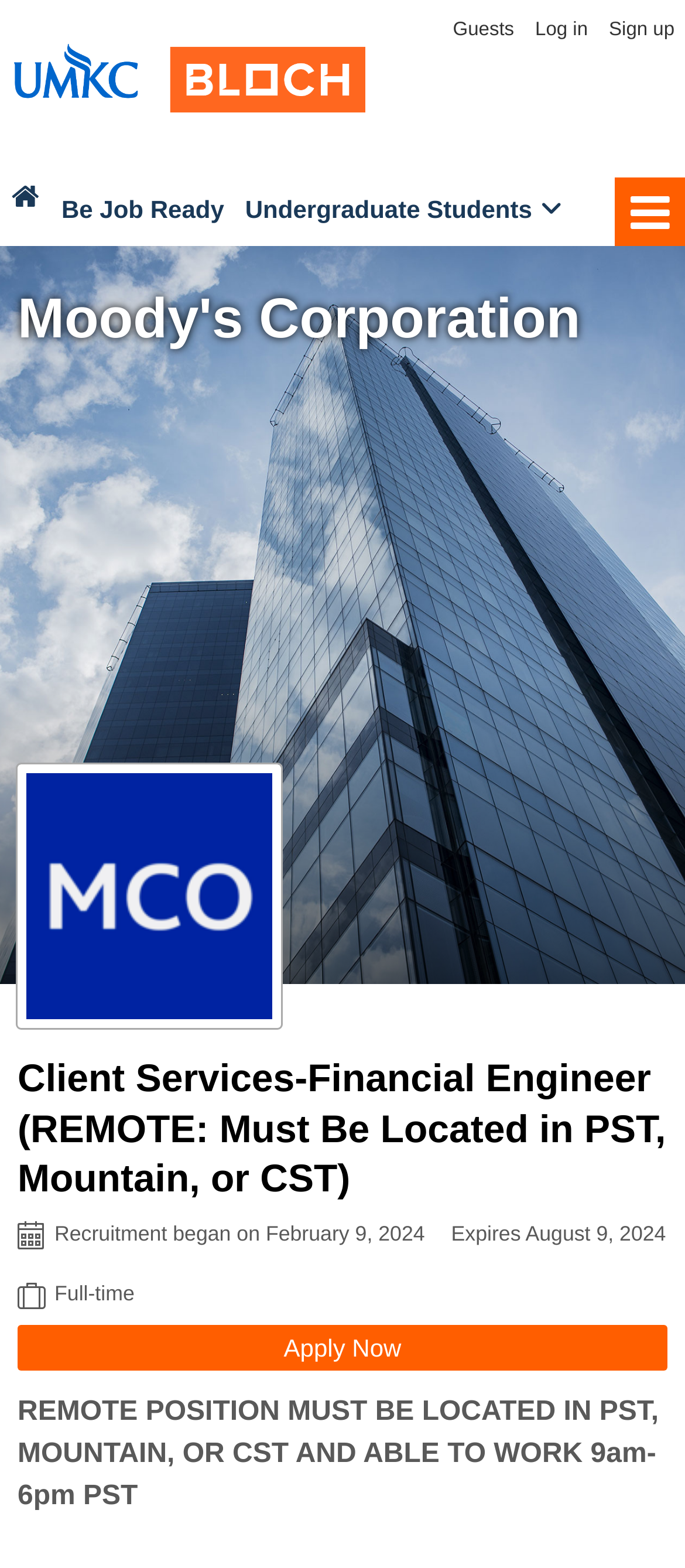Highlight the bounding box of the UI element that corresponds to this description: "aria-label="More Primary Navigation items"".

[0.897, 0.113, 1.0, 0.158]